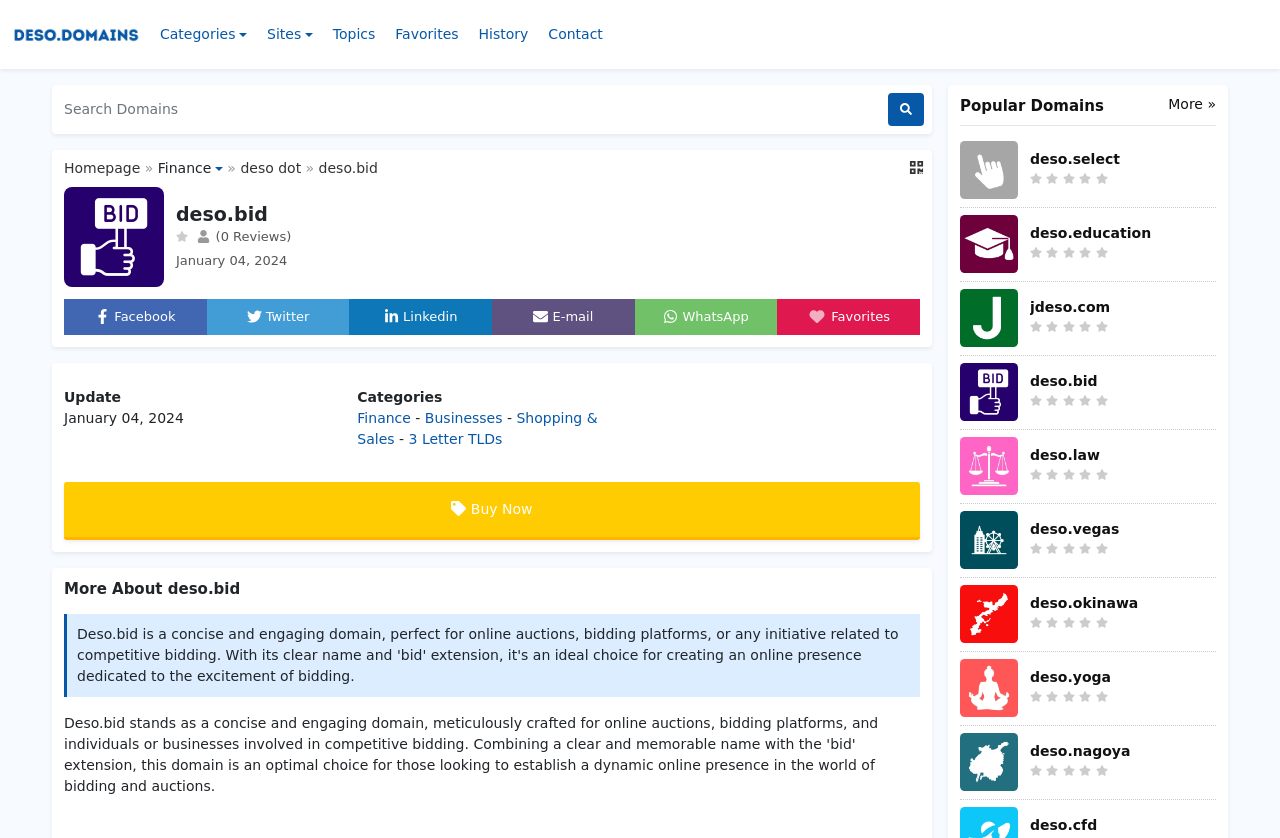Please find the bounding box coordinates (top-left x, top-left y, bottom-right x, bottom-right y) in the screenshot for the UI element described as follows: Categories

[0.119, 0.019, 0.199, 0.063]